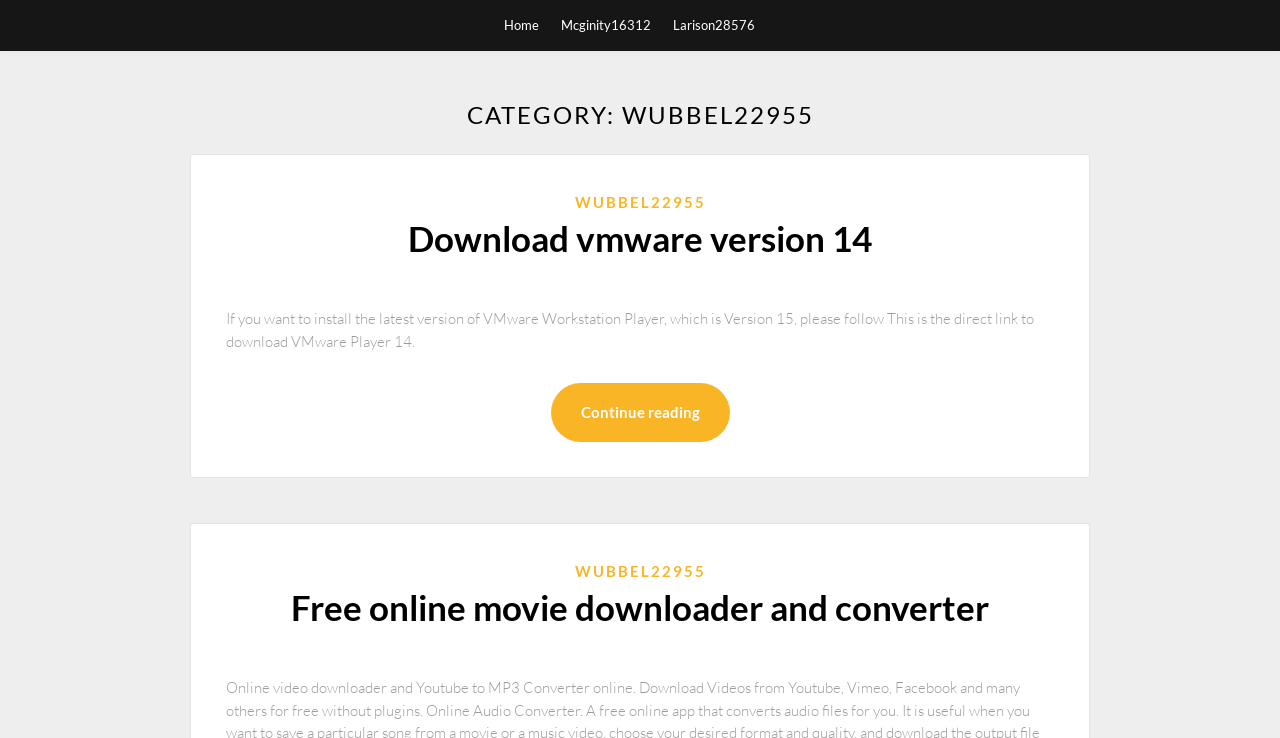Using a single word or phrase, answer the following question: 
What is the topic of the article?

VMware and Clonezilla